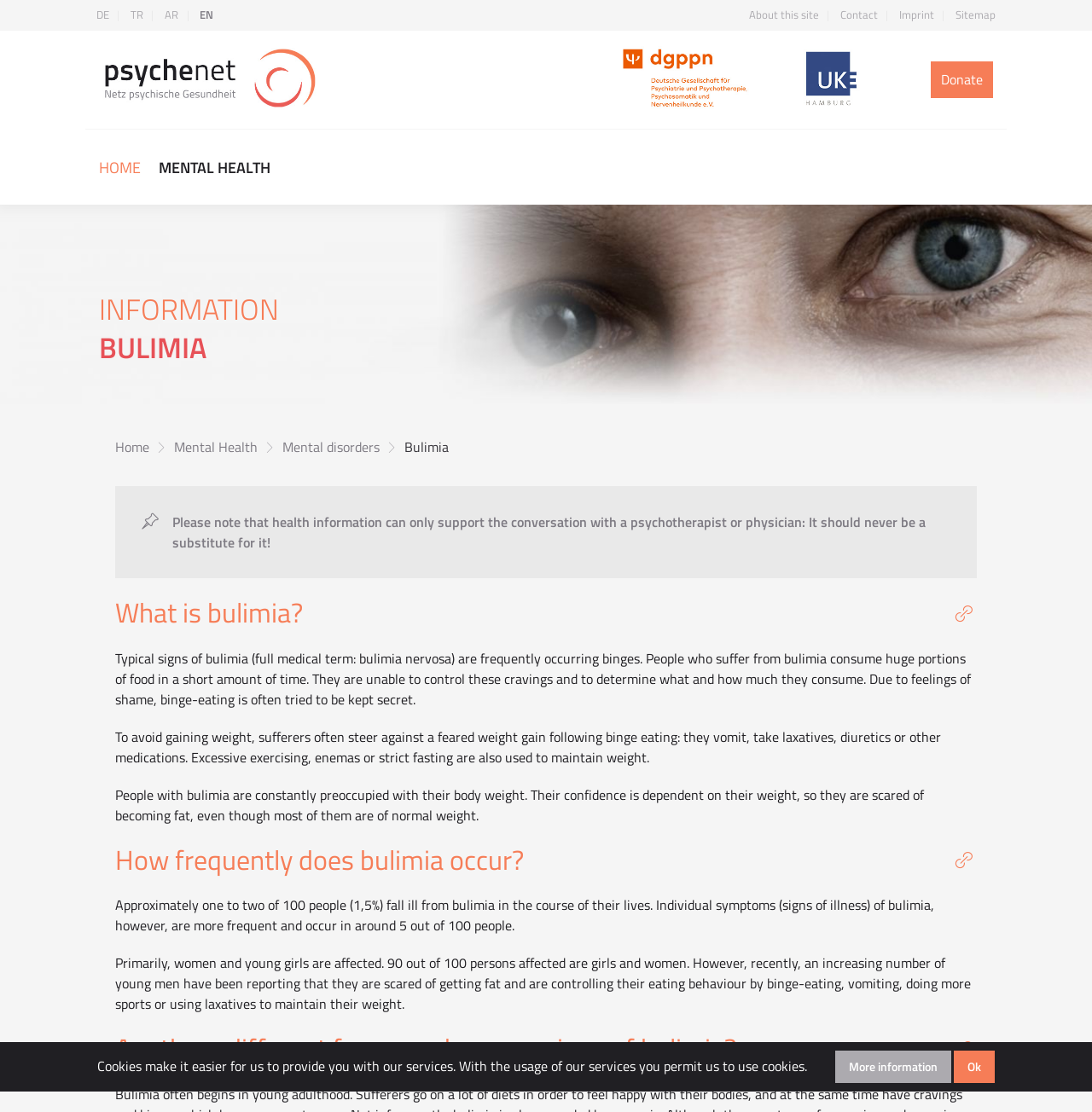Please identify the bounding box coordinates of the element on the webpage that should be clicked to follow this instruction: "Read about what is bulimia". The bounding box coordinates should be given as four float numbers between 0 and 1, formatted as [left, top, right, bottom].

[0.106, 0.535, 0.855, 0.567]